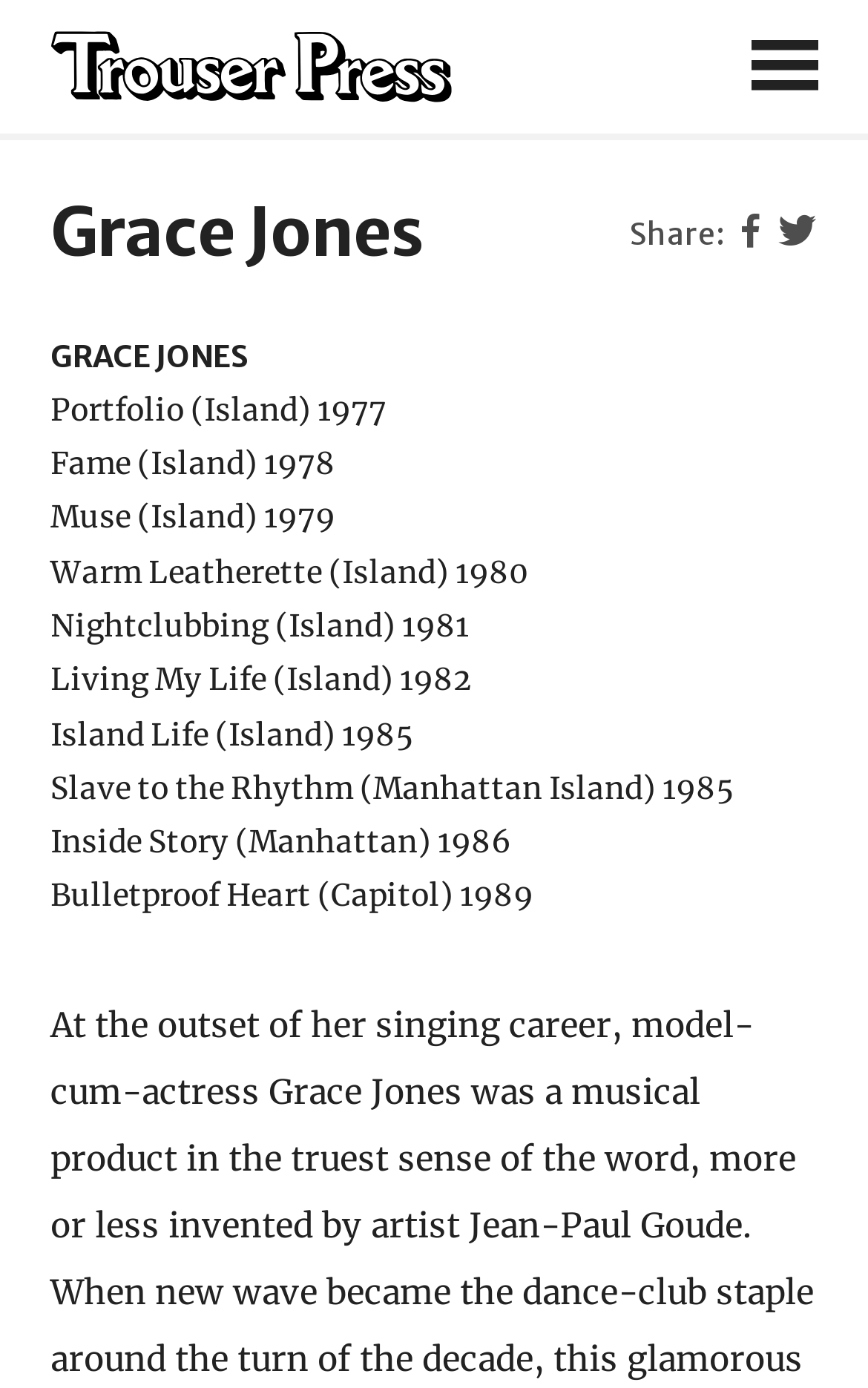Bounding box coordinates are specified in the format (top-left x, top-left y, bottom-right x, bottom-right y). All values are floating point numbers bounded between 0 and 1. Please provide the bounding box coordinate of the region this sentence describes: Trouser Press

[0.058, 0.022, 0.519, 0.074]